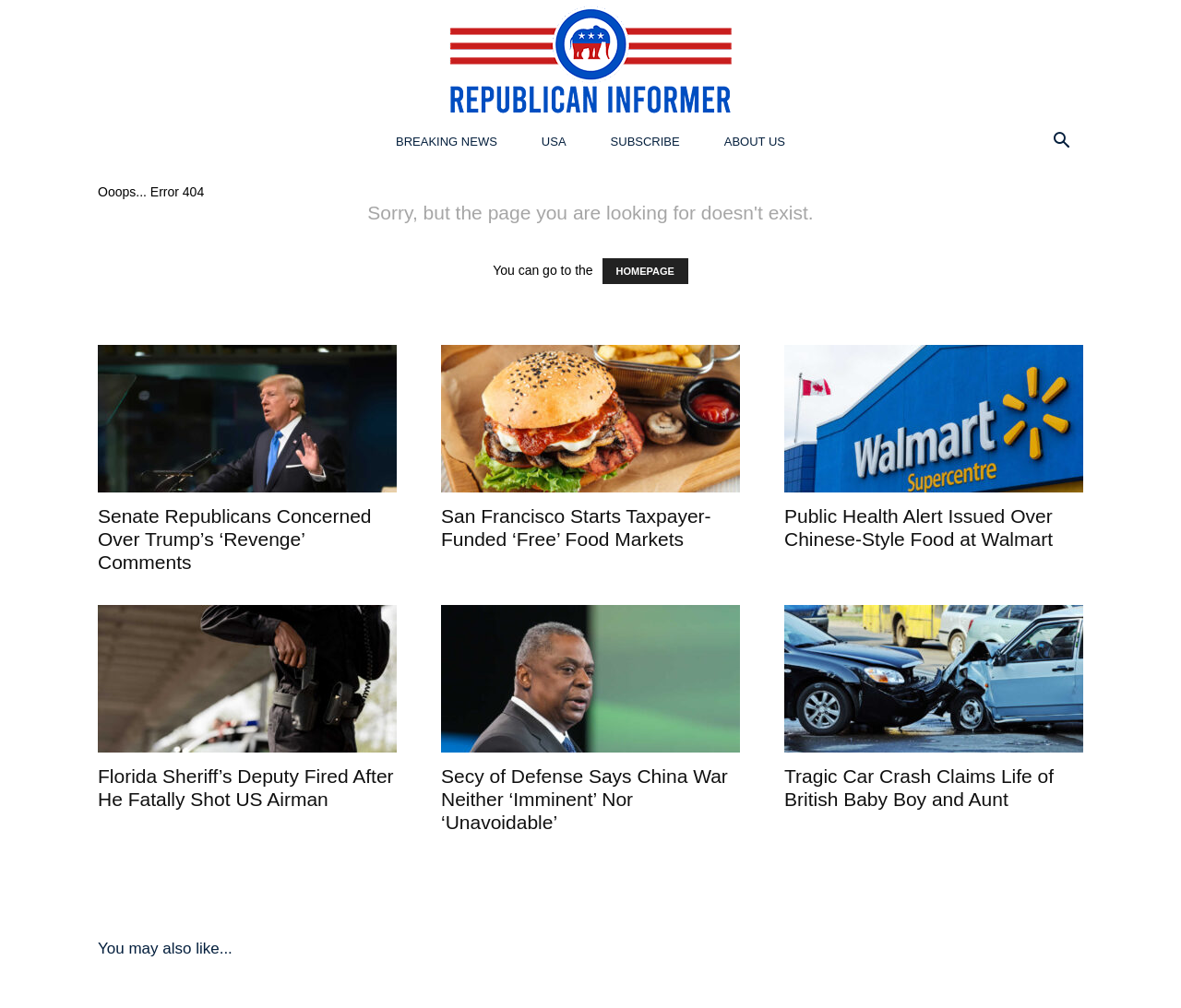What is the purpose of the links at the top of the webpage?
Based on the image content, provide your answer in one word or a short phrase.

Navigation